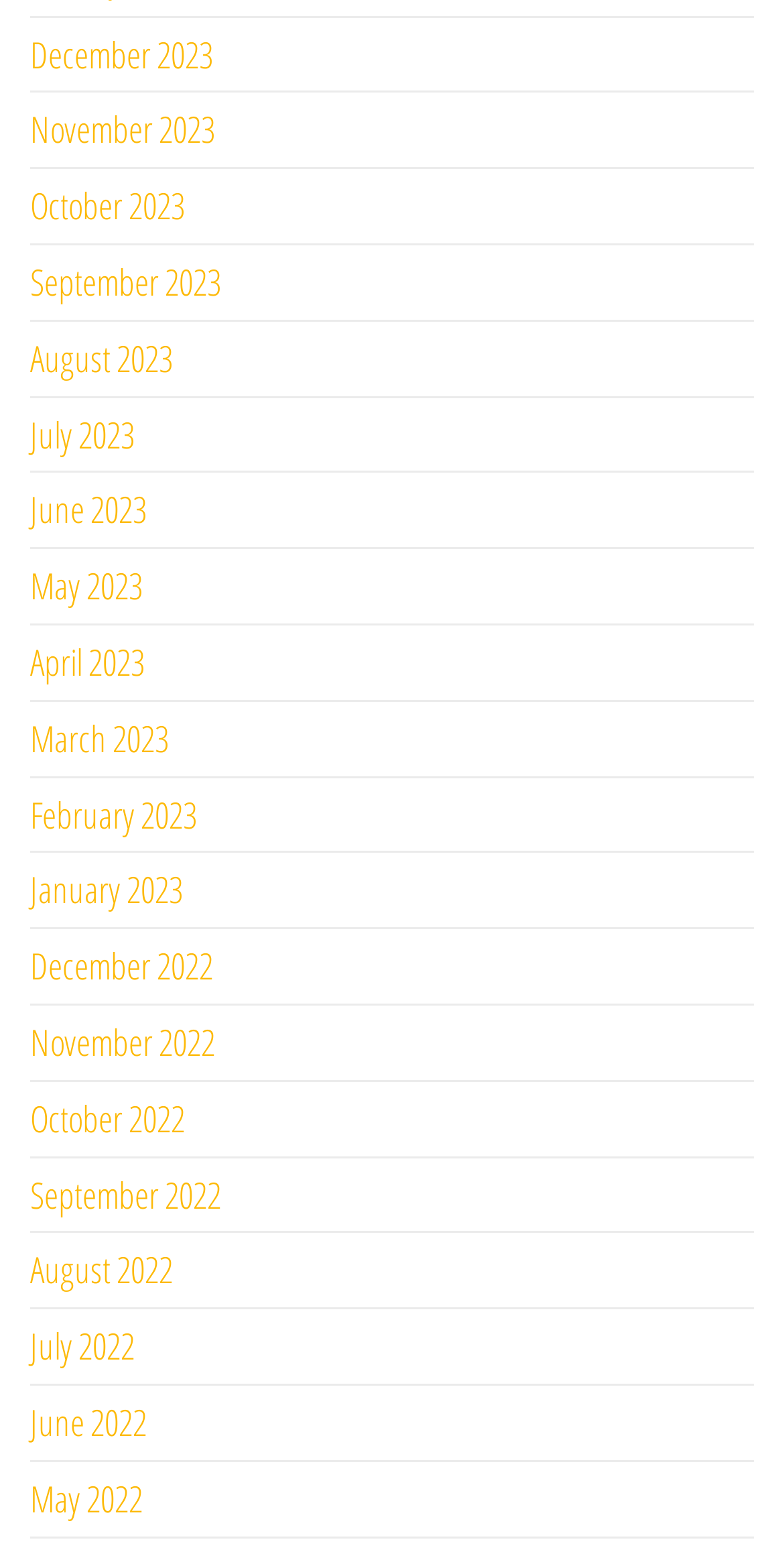What is the earliest month listed?
Please answer the question with a detailed response using the information from the screenshot.

I examined the links on the webpage and found that the earliest month listed is May 2022, which is located at the bottom of the list.